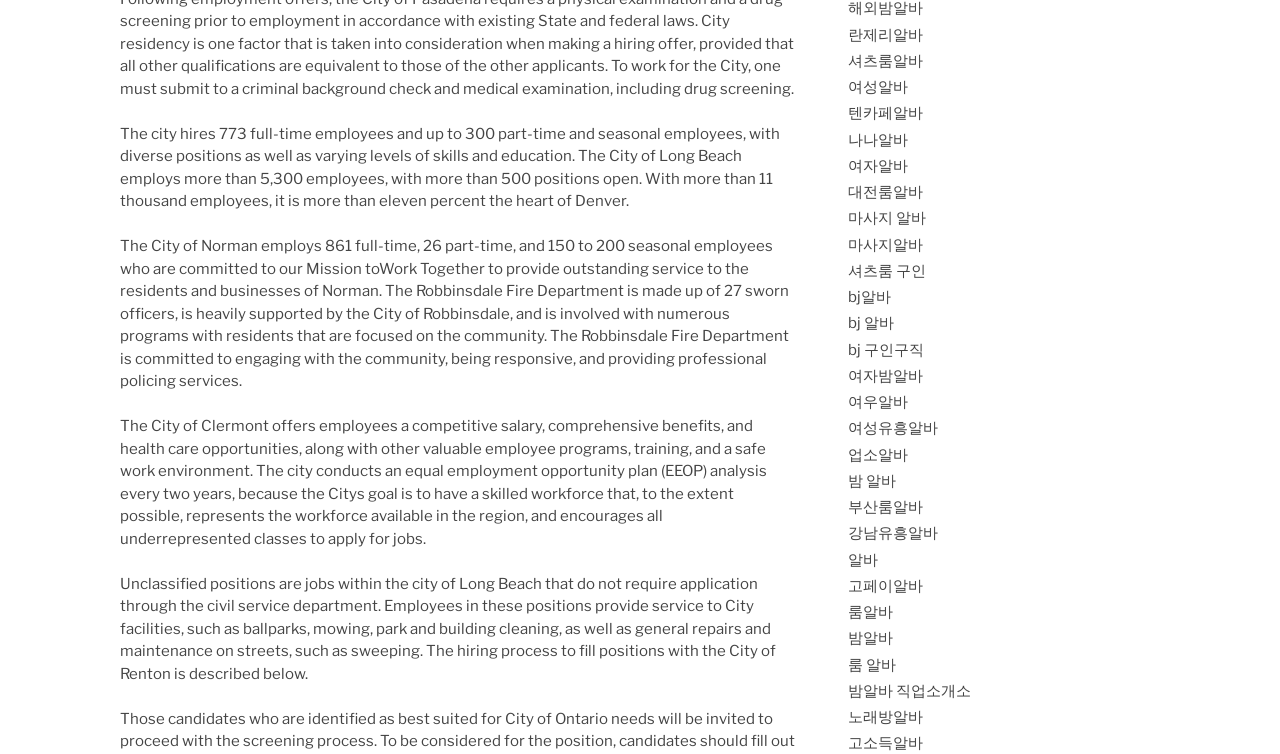Specify the bounding box coordinates (top-left x, top-left y, bottom-right x, bottom-right y) of the UI element in the screenshot that matches this description: 고소득알바

[0.662, 0.974, 0.721, 0.998]